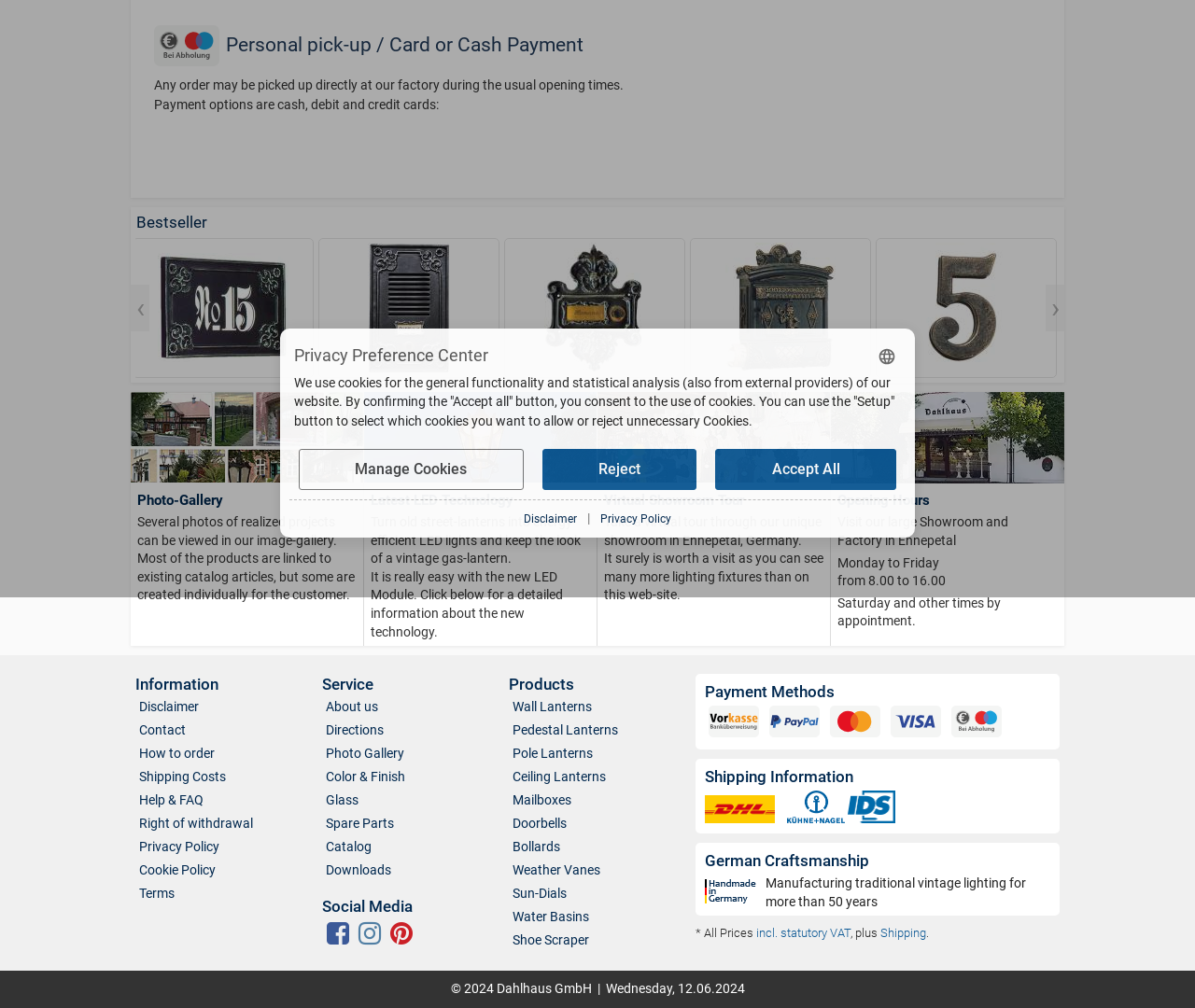Locate the bounding box coordinates for the element described below: "Vintage House Number SignOrder-No. 511". The coordinates must be four float values between 0 and 1, formatted as [left, top, right, bottom].

[0.109, 0.237, 0.258, 0.374]